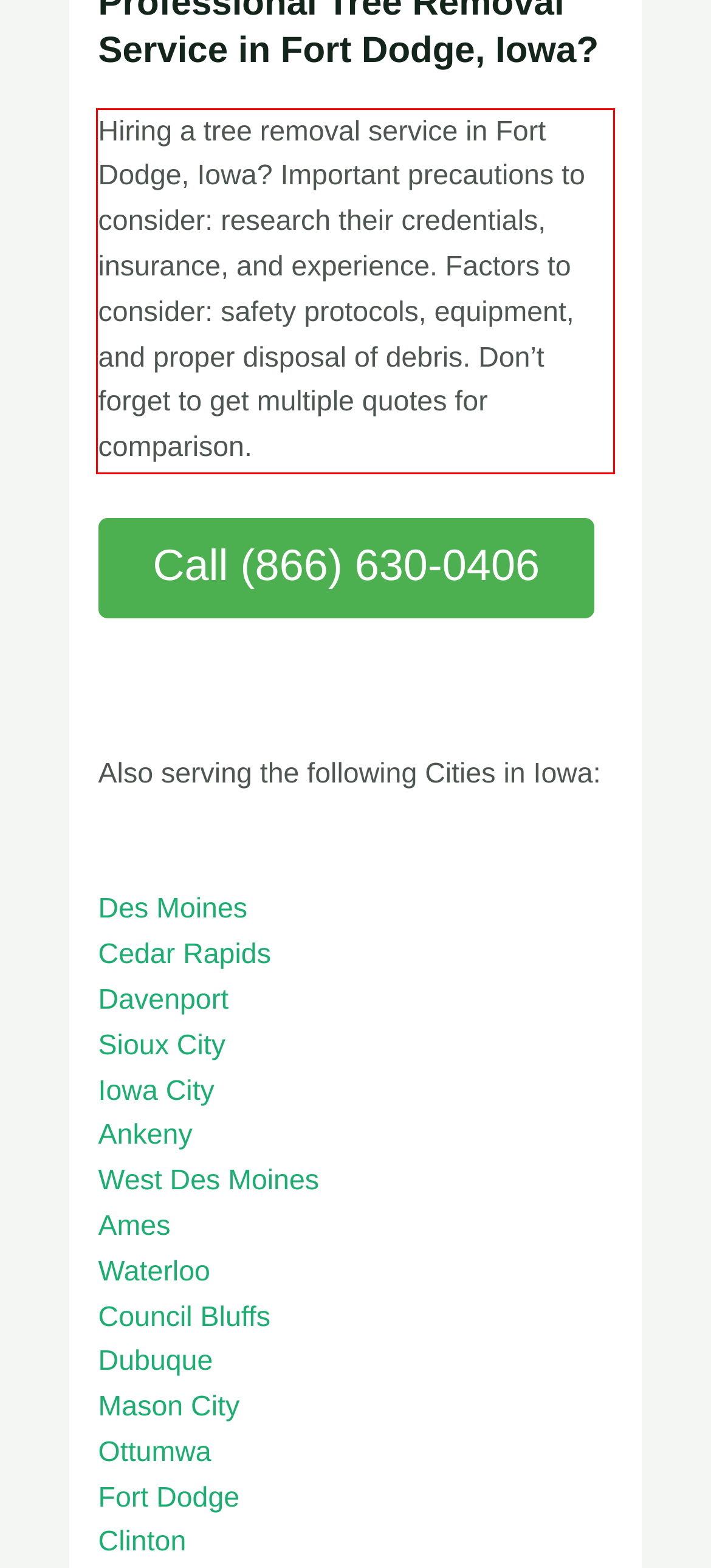Within the screenshot of the webpage, locate the red bounding box and use OCR to identify and provide the text content inside it.

Hiring a tree removal service in Fort Dodge, Iowa? Important precautions to consider: research their credentials, insurance, and experience. Factors to consider: safety protocols, equipment, and proper disposal of debris. Don’t forget to get multiple quotes for comparison.